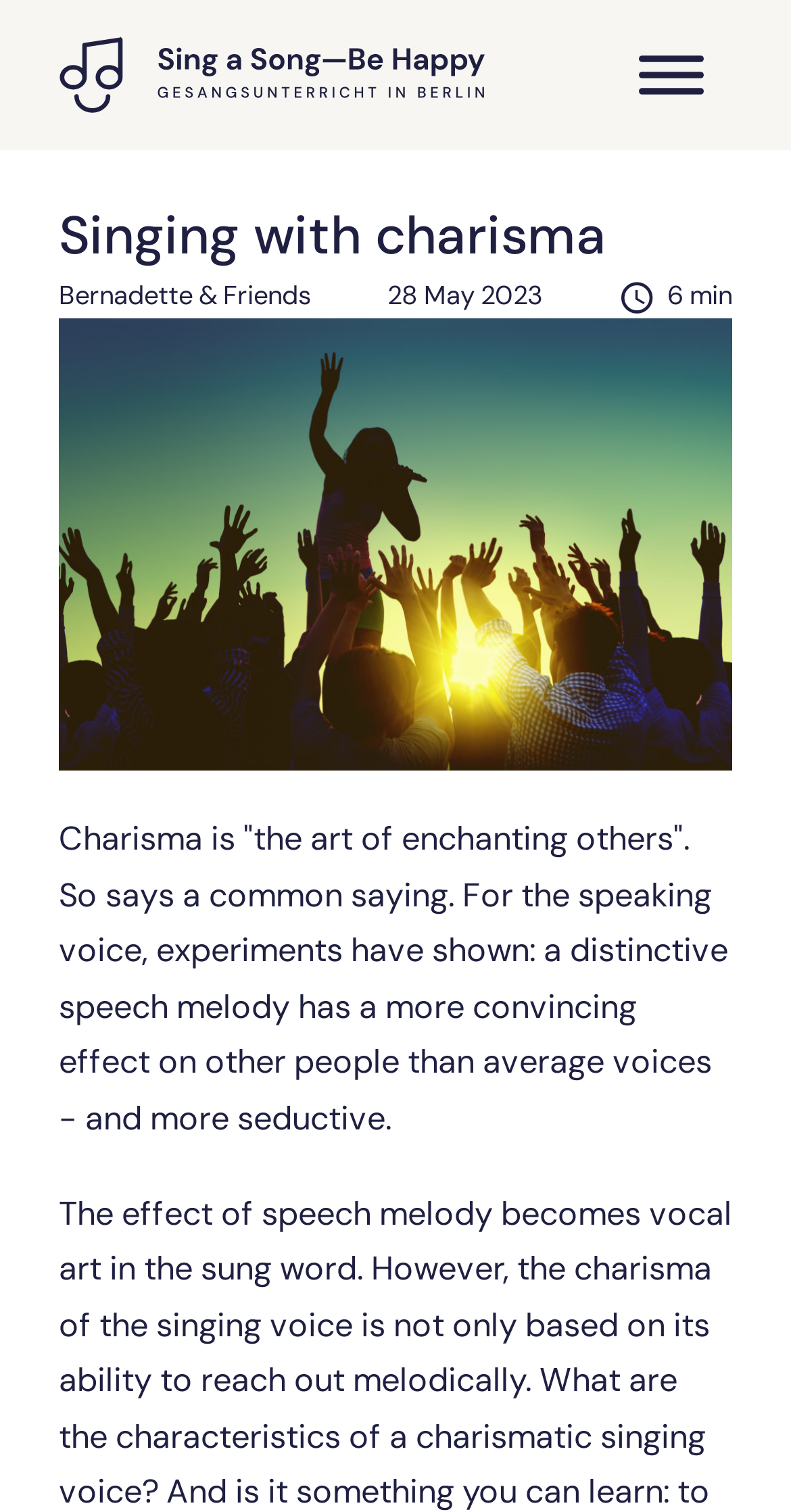What is the duration of the content?
Provide a comprehensive and detailed answer to the question.

I found this answer by examining the static text element '6 min' which indicates the duration of the content.